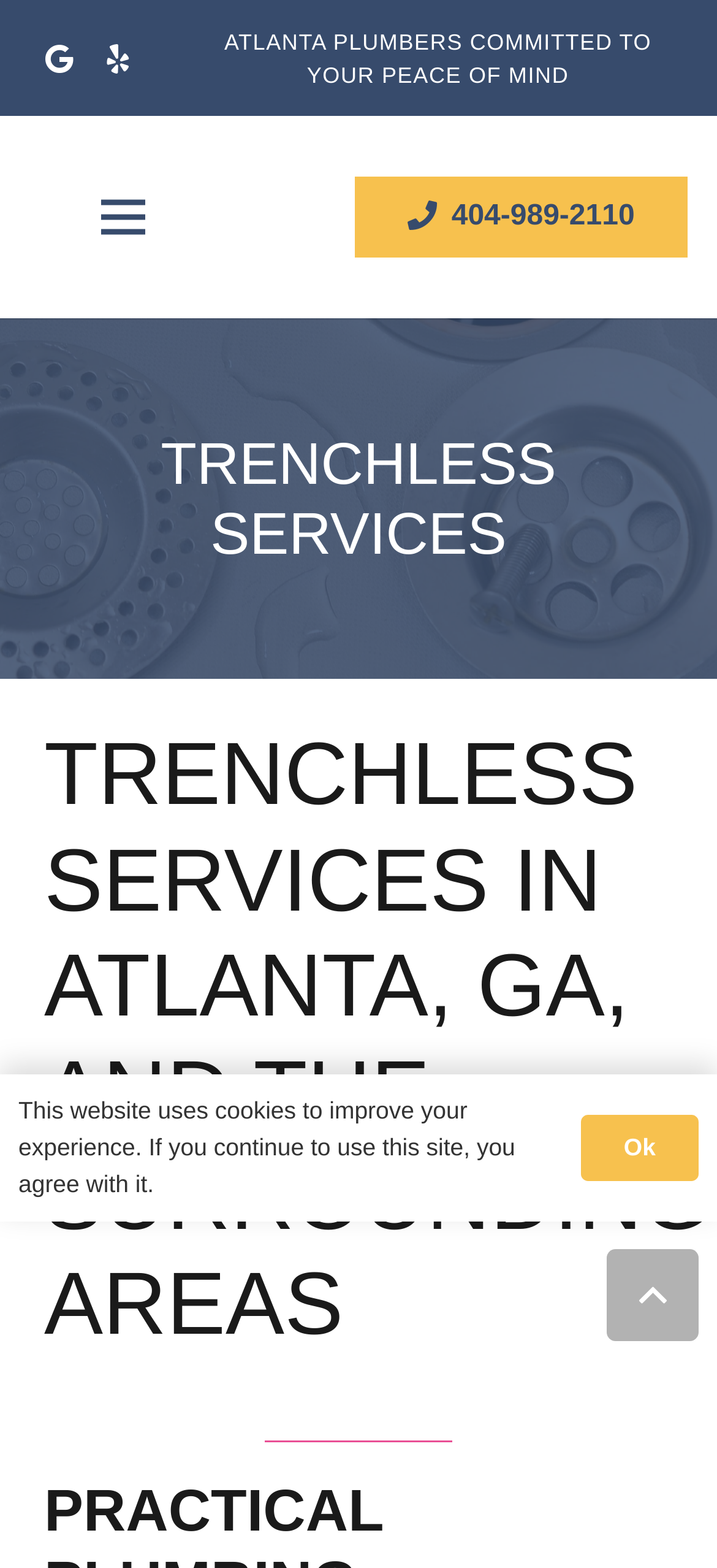Using the format (top-left x, top-left y, bottom-right x, bottom-right y), provide the bounding box coordinates for the described UI element. All values should be floating point numbers between 0 and 1: aria-label="Menu"

[0.108, 0.109, 0.235, 0.168]